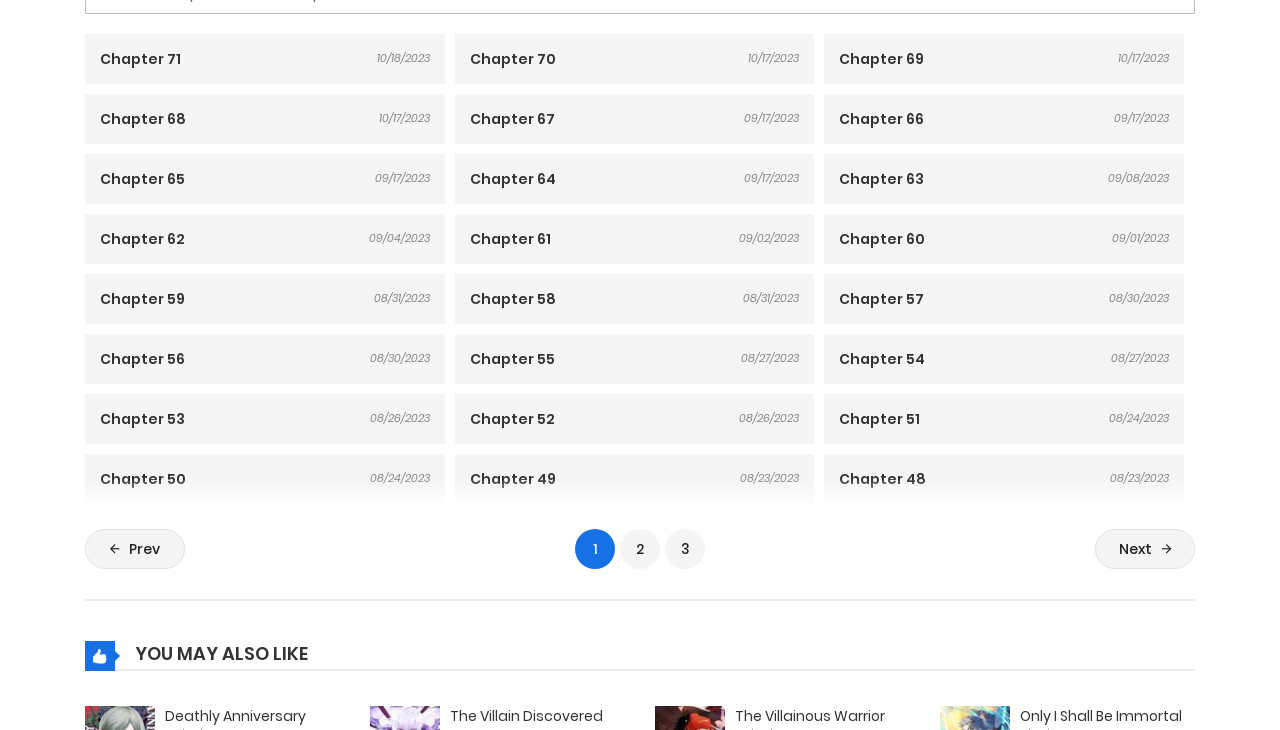What is the text above the links to other chapters?
Answer the question with a thorough and detailed explanation.

The text above the links to other chapters is 'YOU MAY ALSO LIKE', which is indicated by the StaticText 'YOU MAY ALSO LIKE' at the bottom of the webpage.